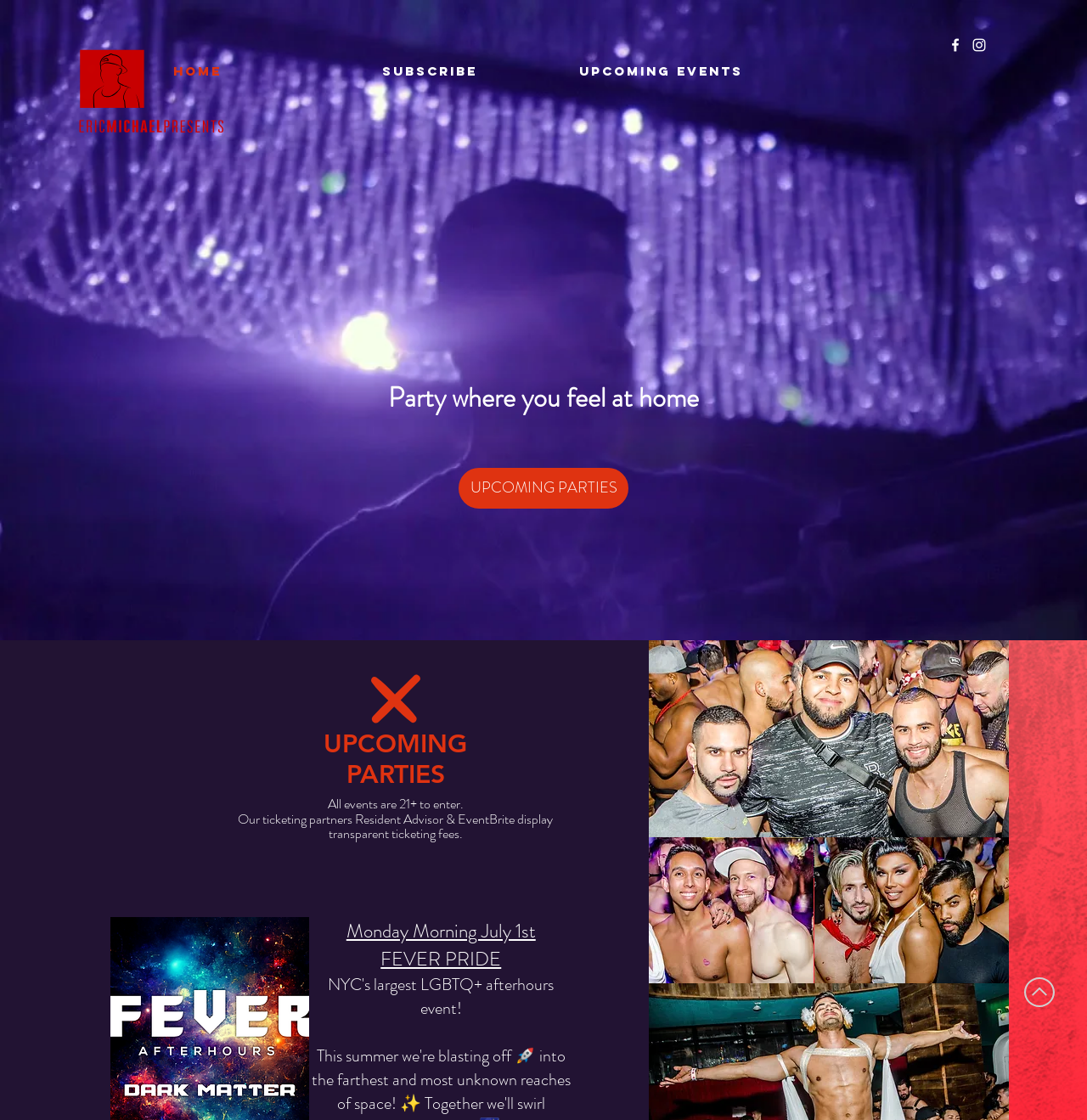What is the name of the website?
Can you provide a detailed and comprehensive answer to the question?

The name of the website can be found at the top of the webpage, which is 'Eric Michael Presents | NYC Gay Nightlife'. This is the title of the webpage, indicating that the website is about Eric Michael Presents, specifically focused on NYC gay nightlife.